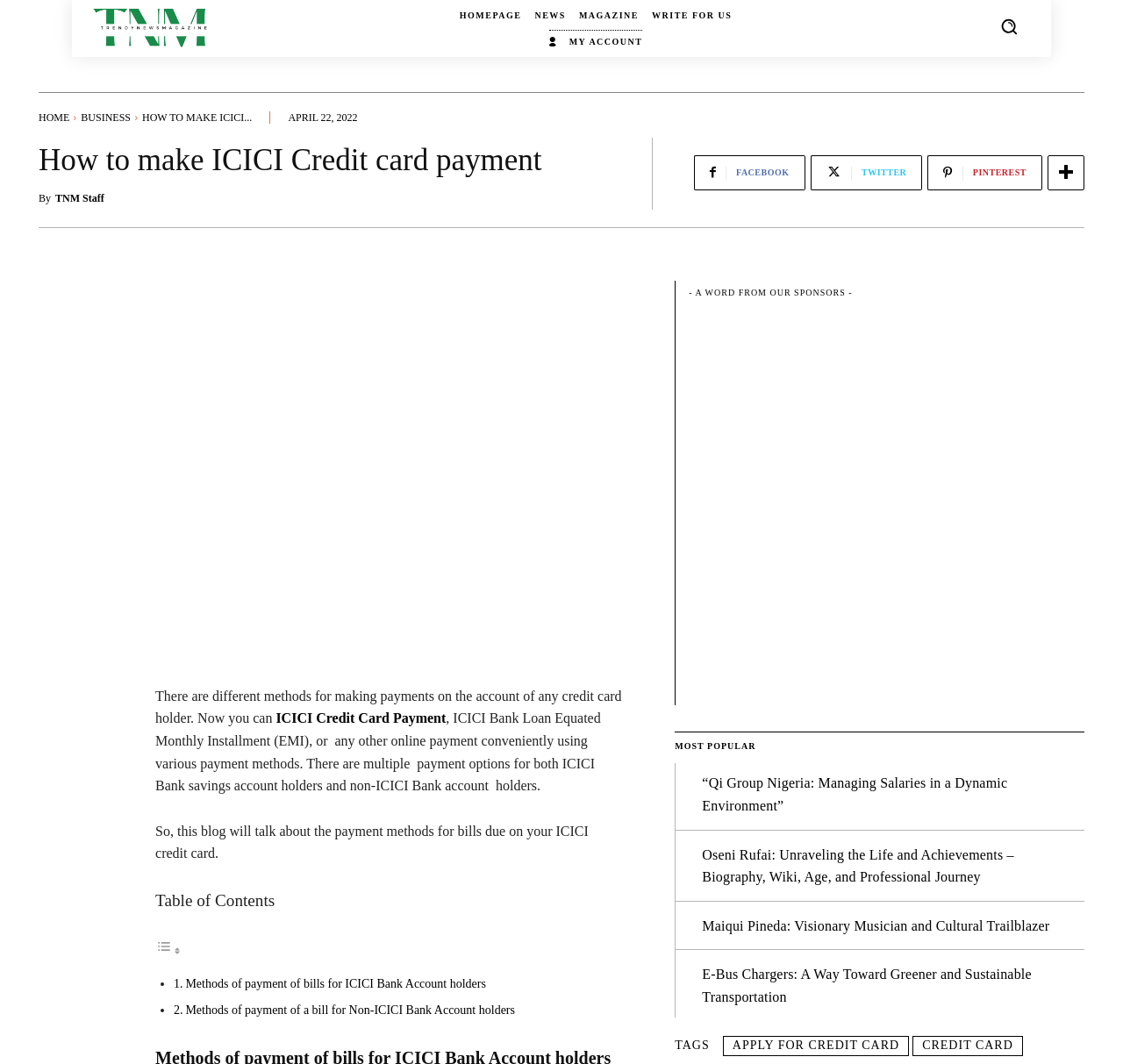Please find the top heading of the webpage and generate its text.

How to make ICICI Credit card payment